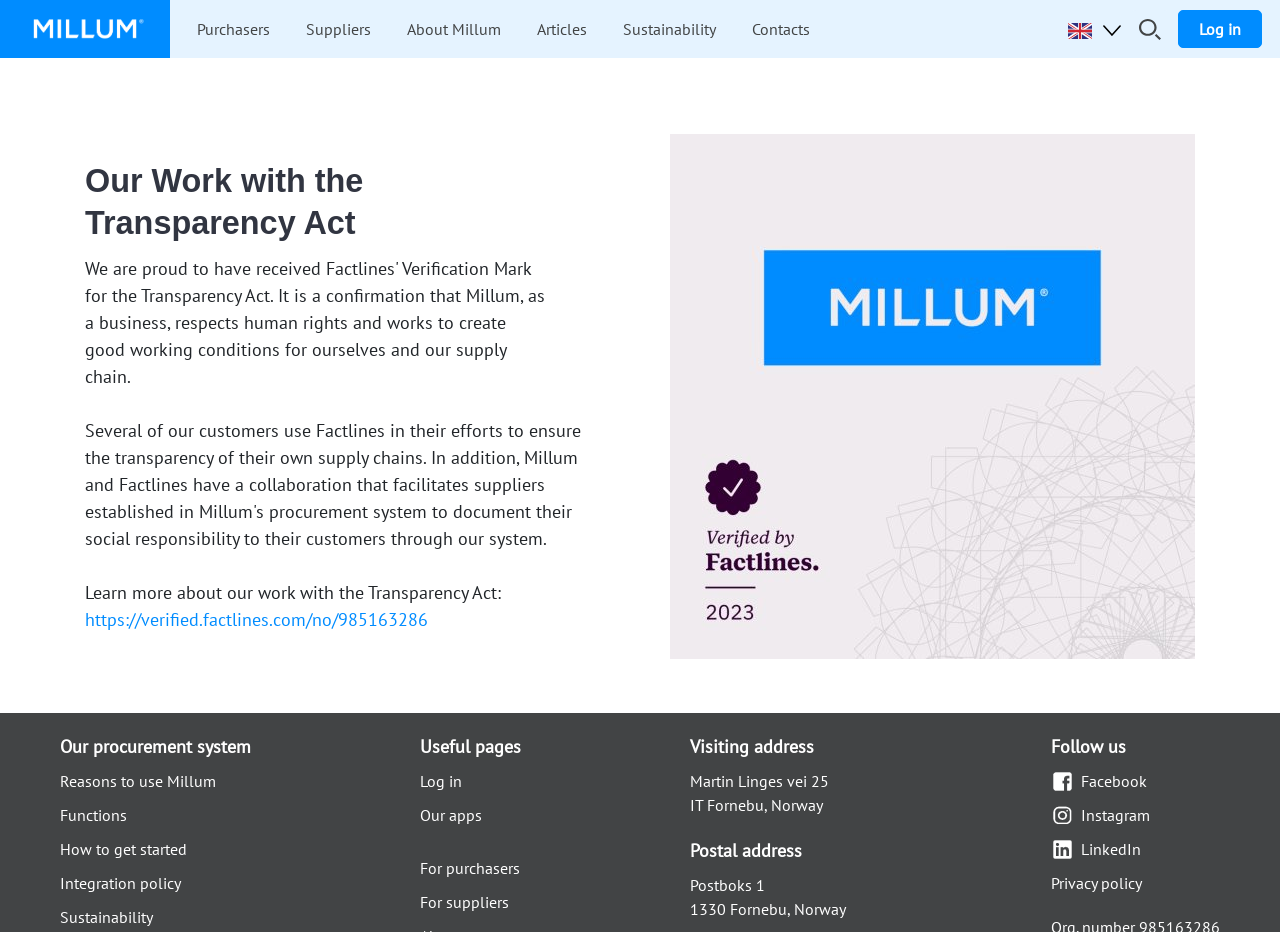Determine the bounding box coordinates of the region that needs to be clicked to achieve the task: "Learn more about the Transparency Act".

[0.066, 0.652, 0.334, 0.677]